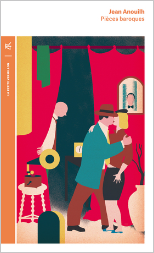What is the author's name?
Please provide a single word or phrase in response based on the screenshot.

Jean Anouilh